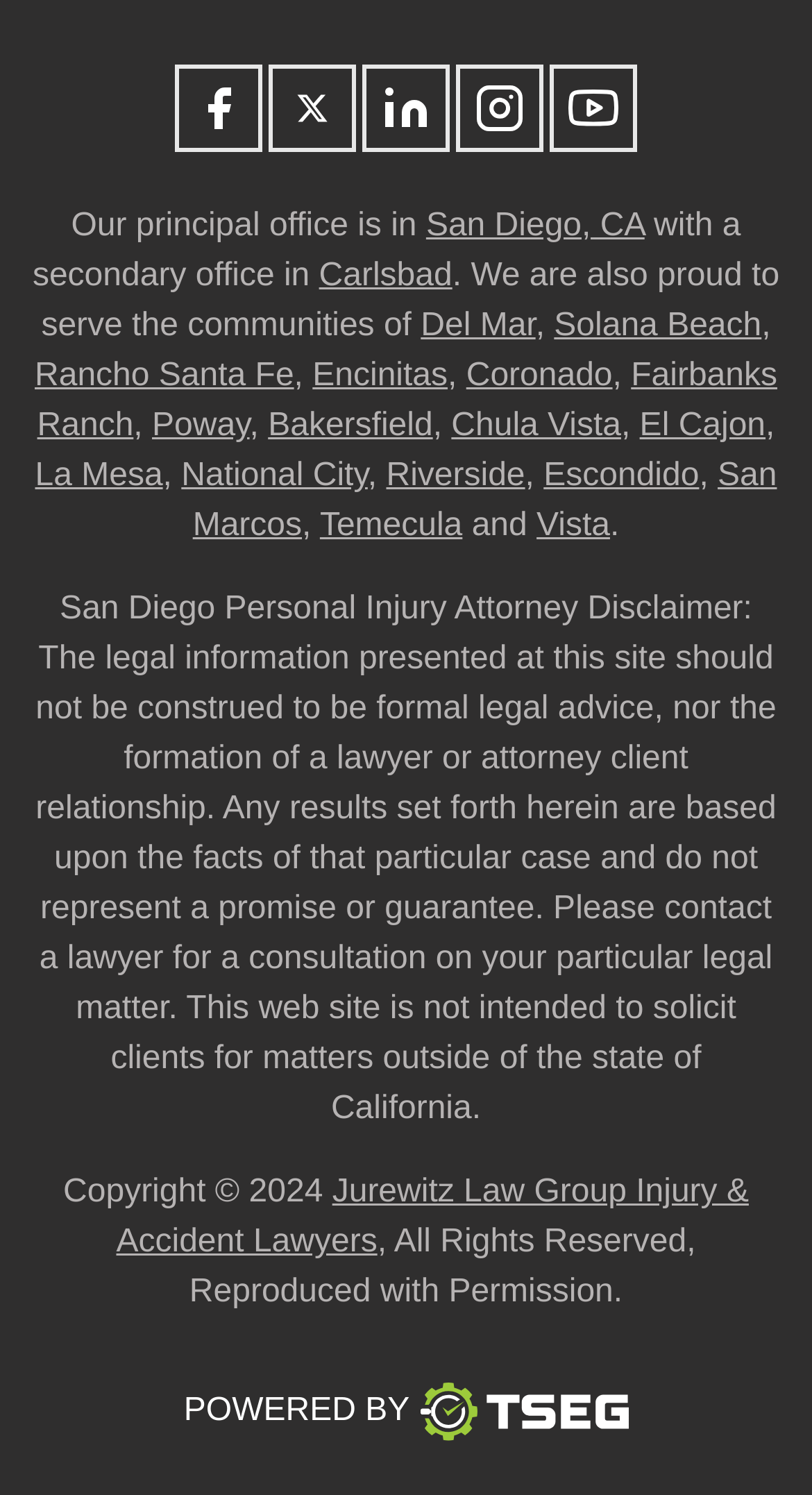Locate the bounding box coordinates of the element's region that should be clicked to carry out the following instruction: "Explore the Jurewitz Law Group Injury & Accident Lawyers website". The coordinates need to be four float numbers between 0 and 1, i.e., [left, top, right, bottom].

[0.143, 0.786, 0.922, 0.843]